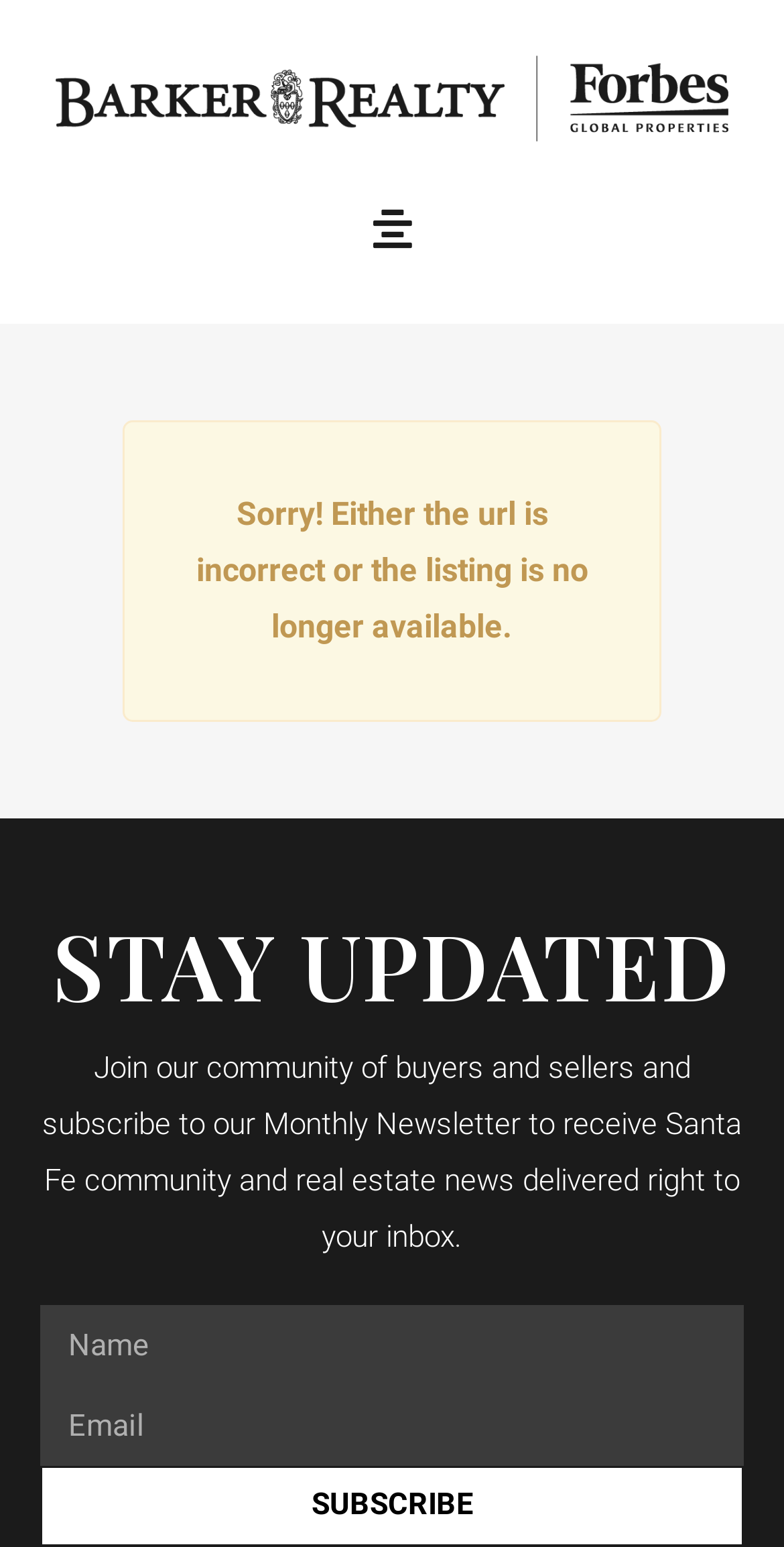Provide the bounding box coordinates of the HTML element this sentence describes: "Menu".

[0.462, 0.127, 0.538, 0.17]